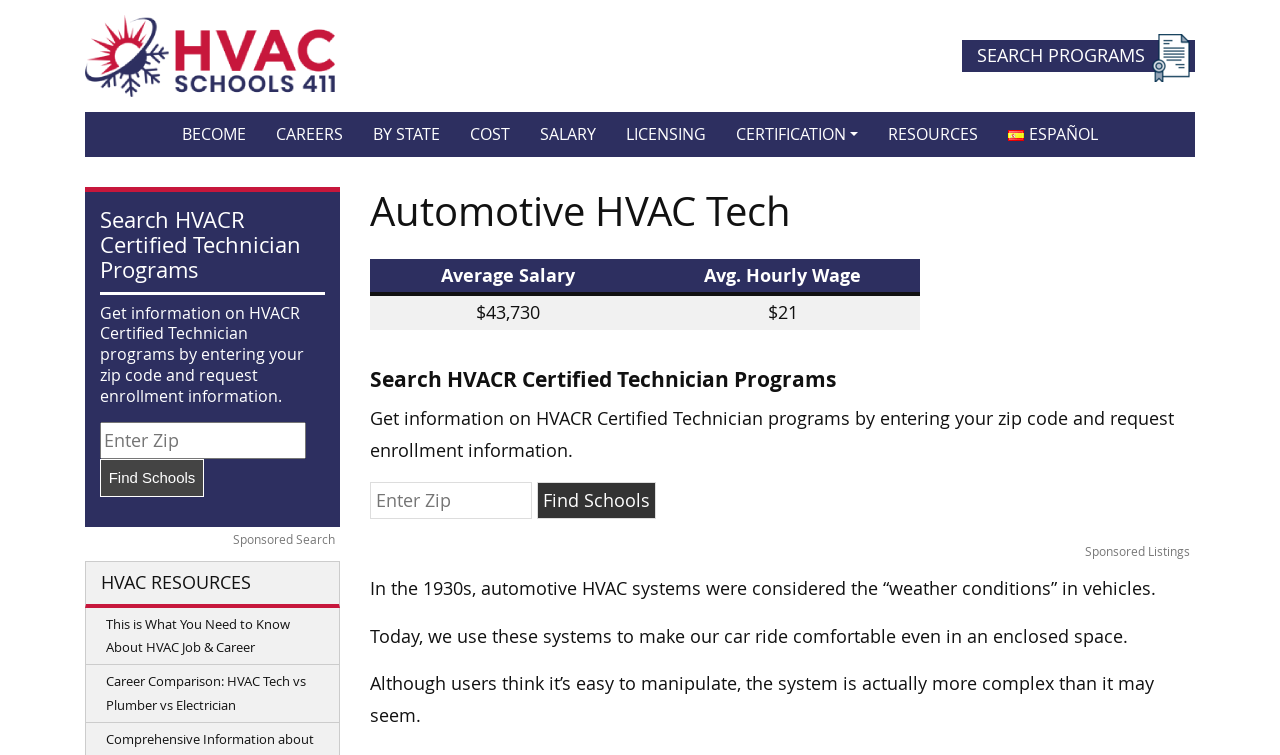Find and indicate the bounding box coordinates of the region you should select to follow the given instruction: "Enter zip code in the input field".

[0.078, 0.559, 0.239, 0.608]